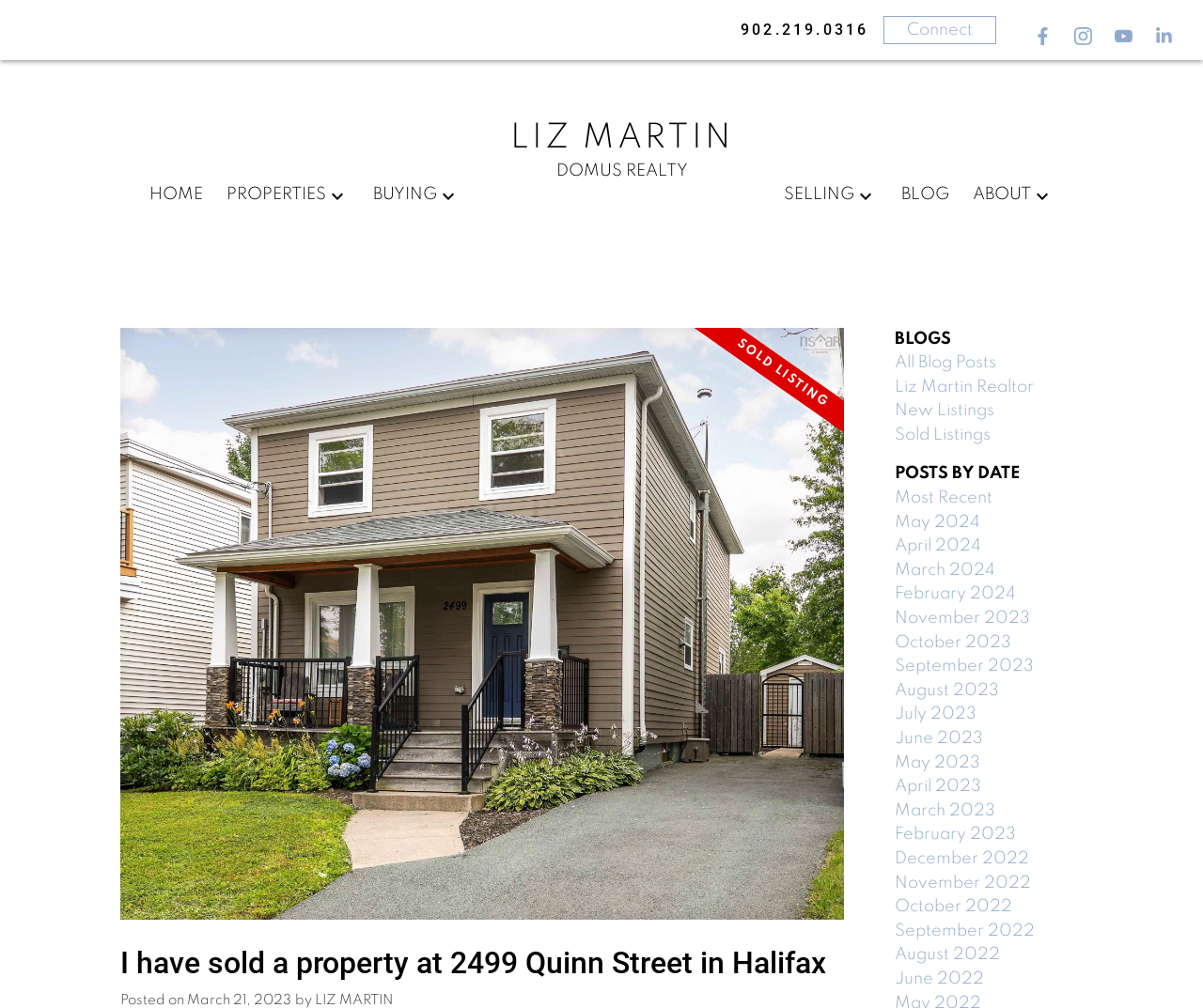Can you find the bounding box coordinates of the area I should click to execute the following instruction: "Click the Connect link"?

[0.735, 0.016, 0.828, 0.043]